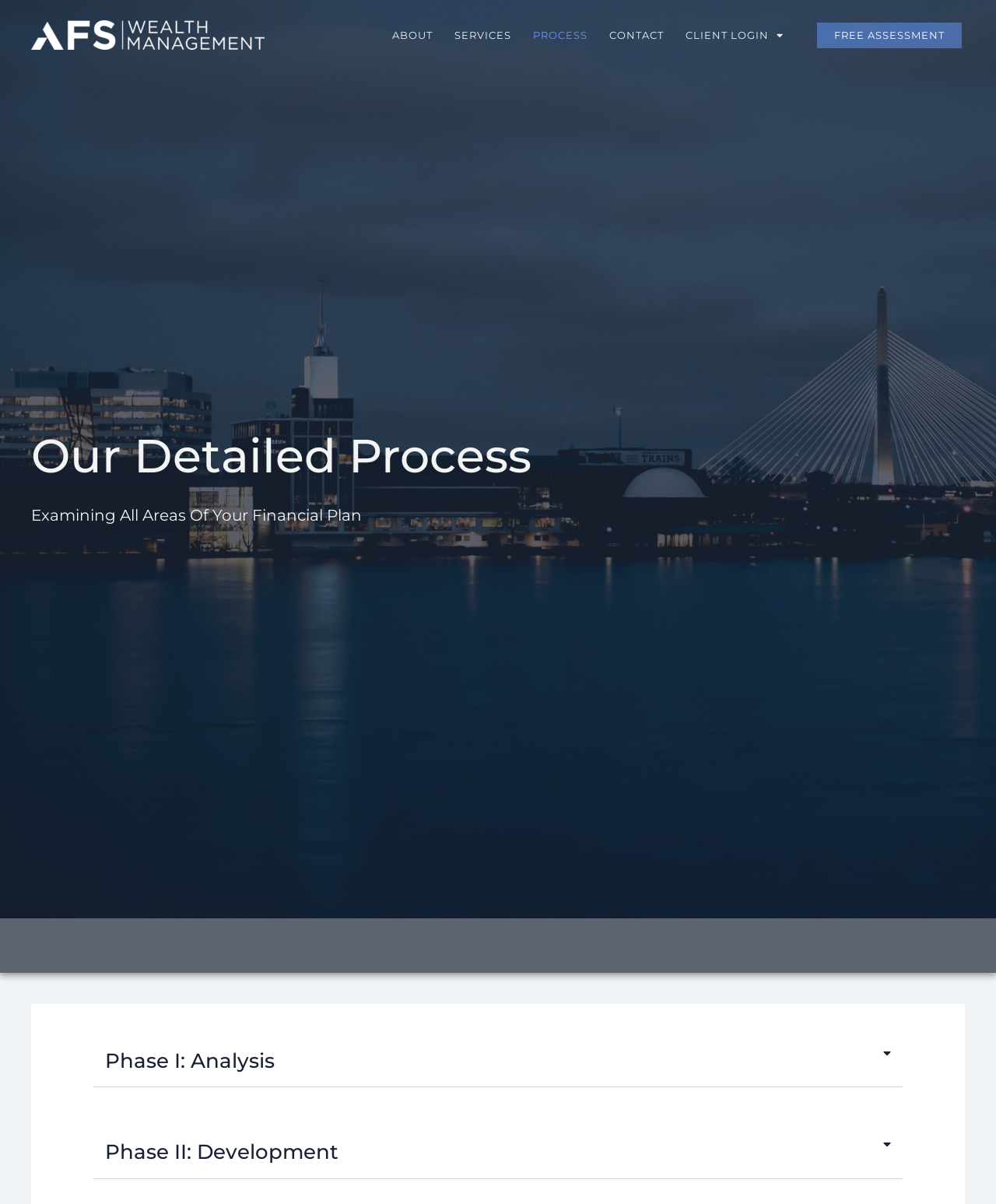Provide the bounding box coordinates for the UI element that is described by this text: "Free Assessment". The coordinates should be in the form of four float numbers between 0 and 1: [left, top, right, bottom].

[0.822, 0.018, 0.964, 0.04]